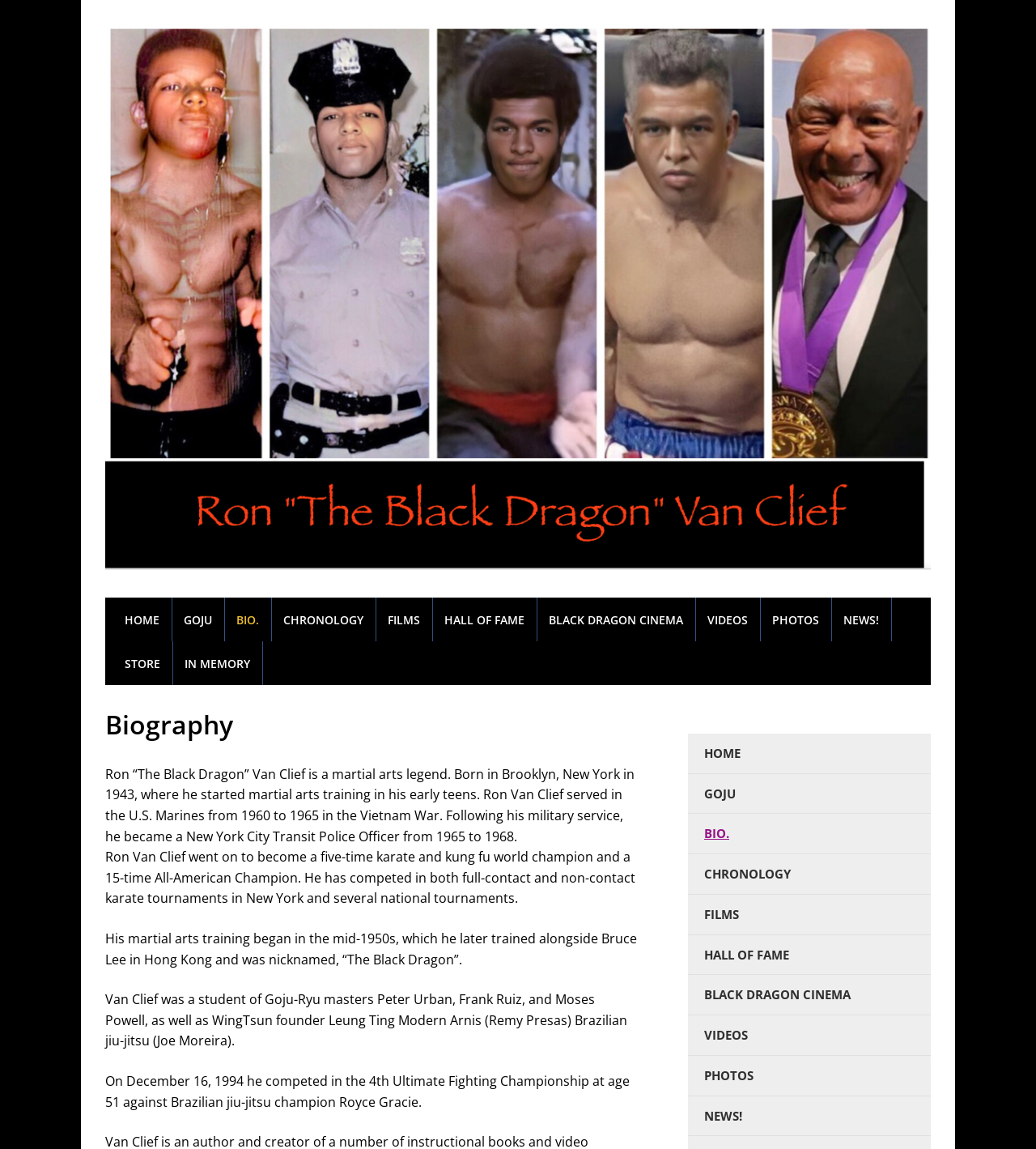What was Ron Van Clief's occupation from 1965 to 1968?
Please give a detailed answer to the question using the information shown in the image.

The biography section mentions that after serving in the U.S. Marines, Ron Van Clief became a New York City Transit Police Officer from 1965 to 1968.